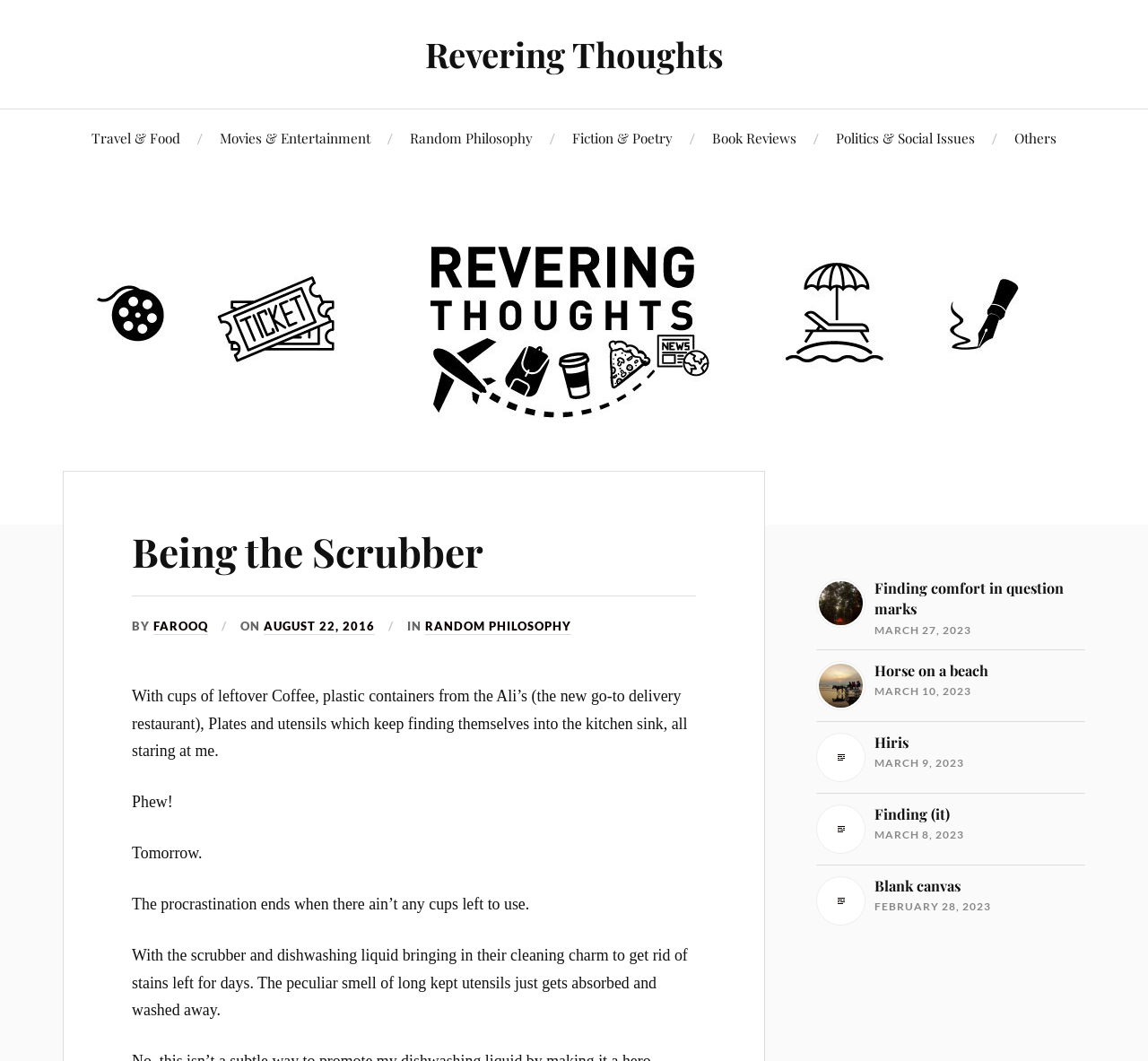Please determine the bounding box coordinates of the area that needs to be clicked to complete this task: 'Browse the 'Fiction & Poetry' section'. The coordinates must be four float numbers between 0 and 1, formatted as [left, top, right, bottom].

[0.498, 0.103, 0.586, 0.157]